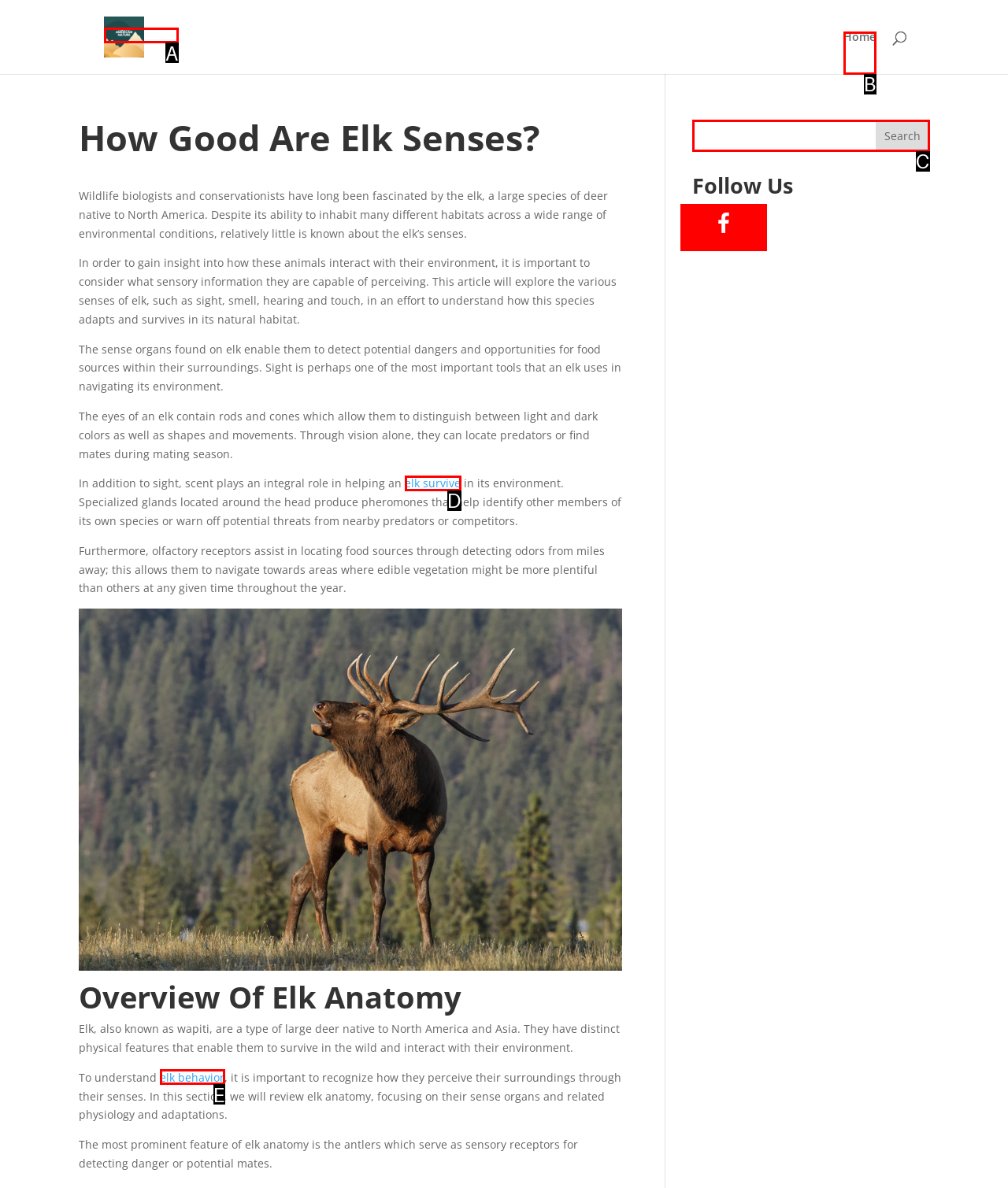Determine which option aligns with the description: parent_node: Search name="s". Provide the letter of the chosen option directly.

C